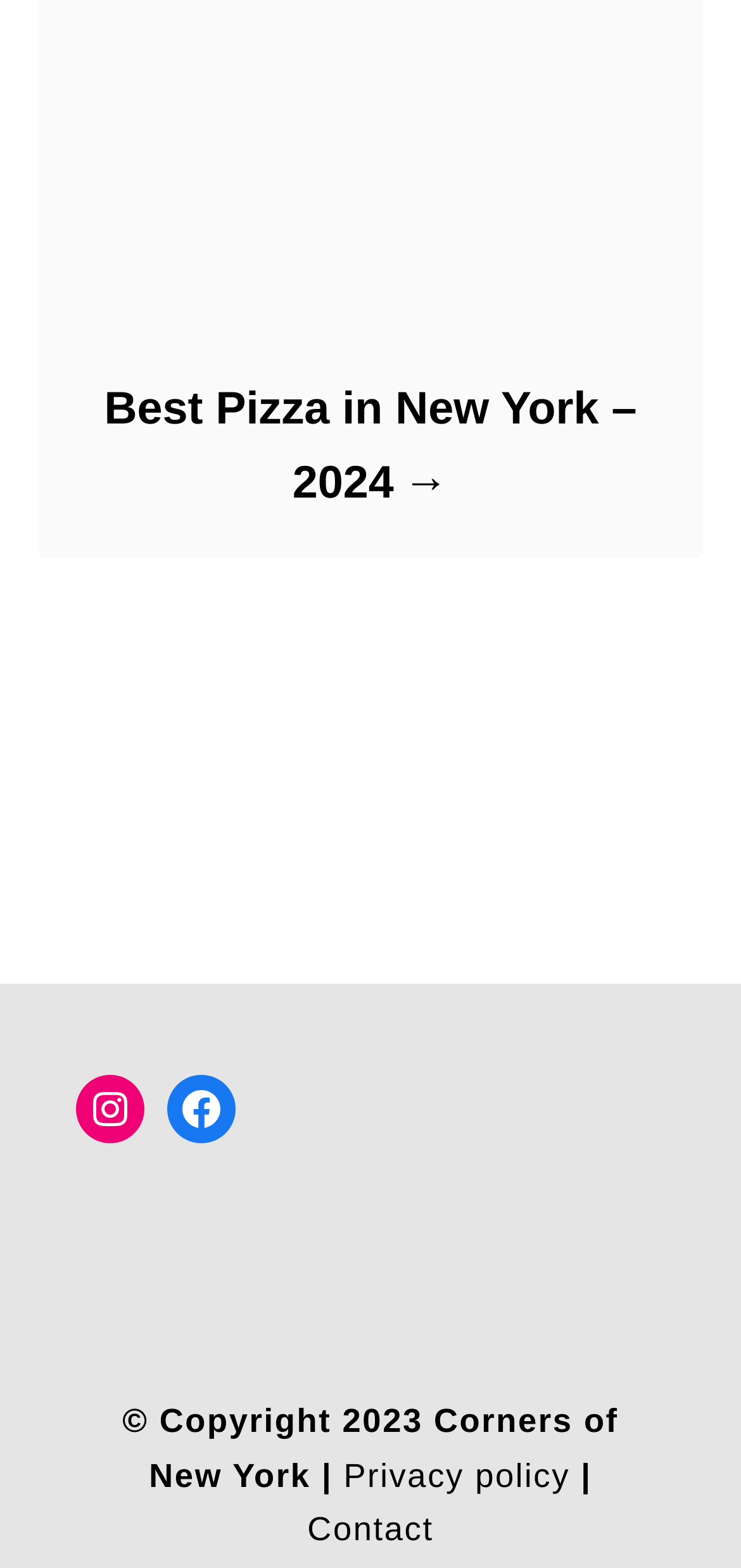How many social media links are available?
Look at the image and construct a detailed response to the question.

I counted the number of social media links at the bottom of the page, which are 'Instagram' and 'Facebook'.